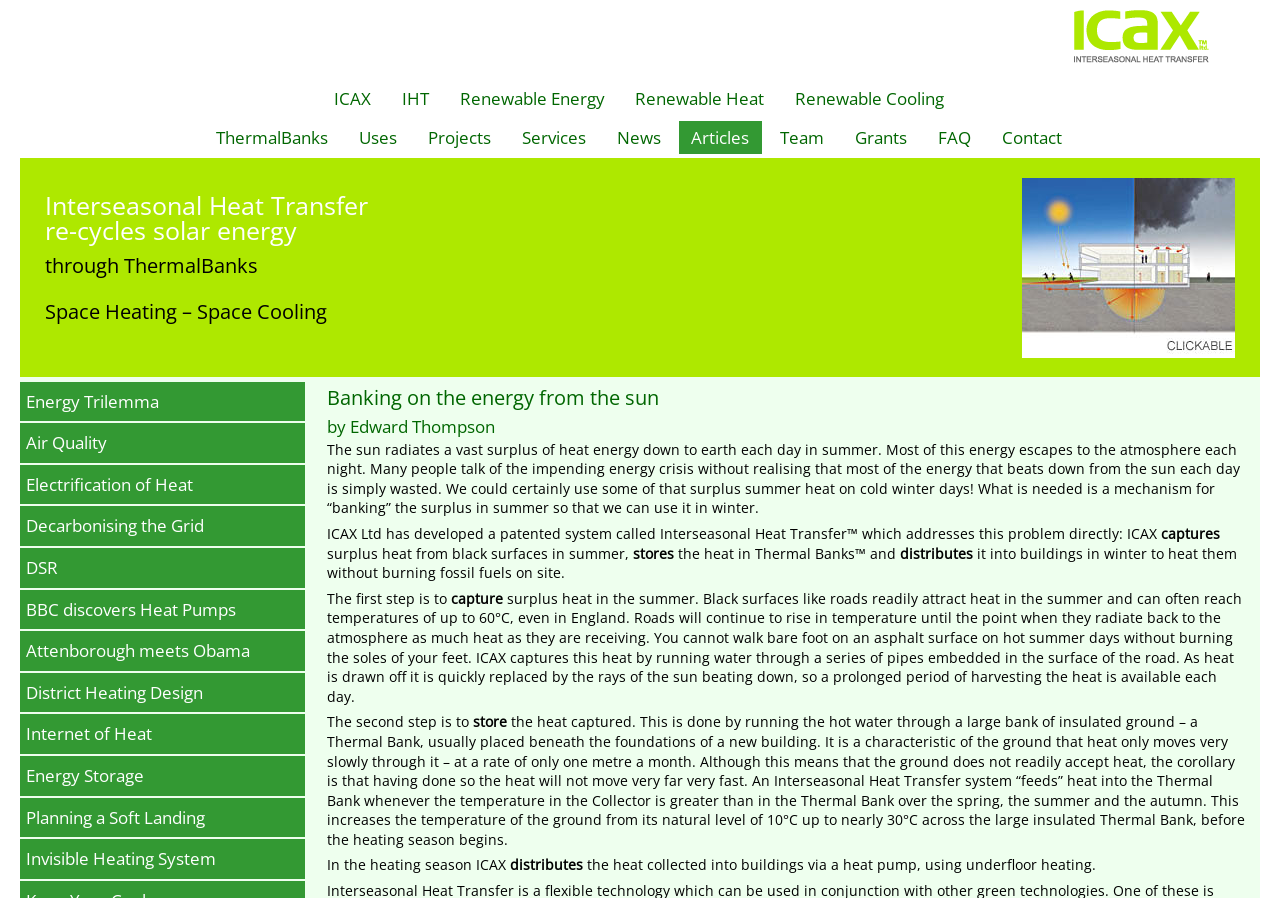Select the bounding box coordinates of the element I need to click to carry out the following instruction: "Learn more about 'Energy Trilemma'".

[0.016, 0.425, 0.238, 0.469]